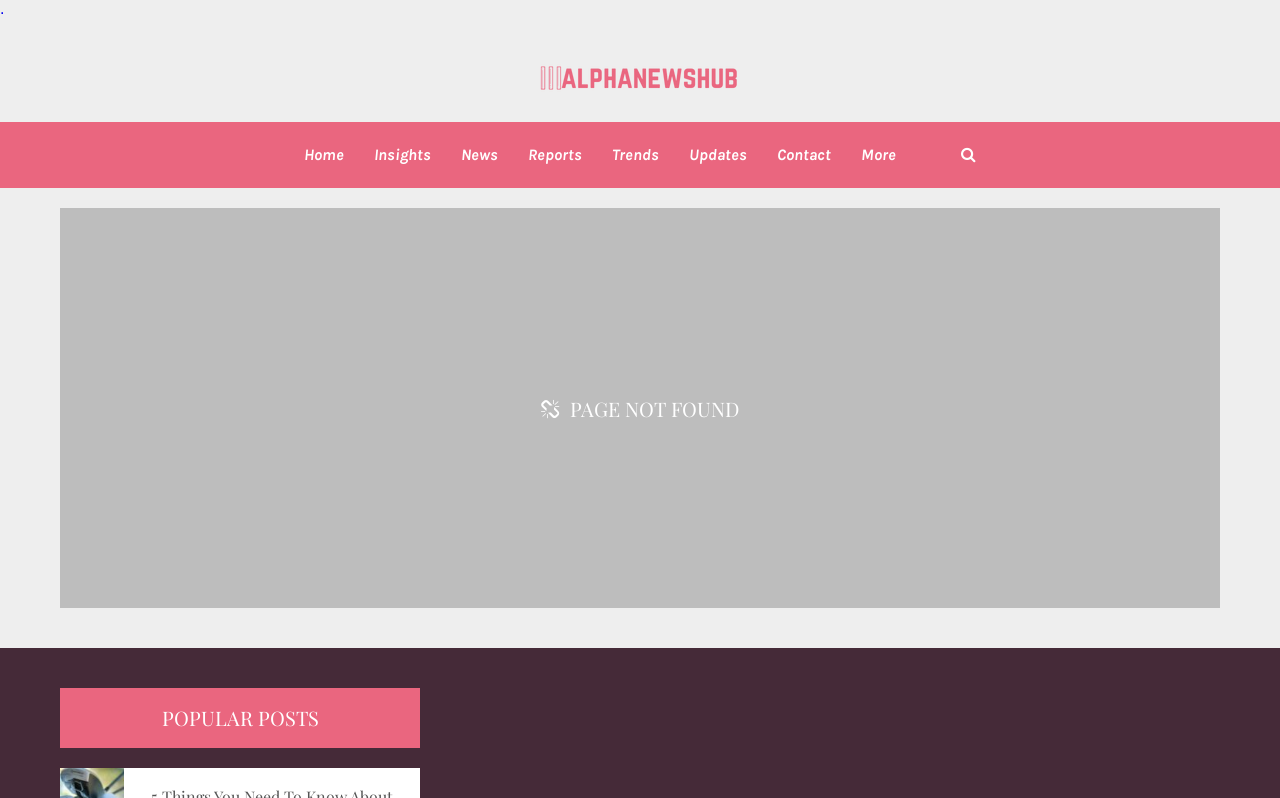Show the bounding box coordinates of the region that should be clicked to follow the instruction: "check popular posts."

[0.047, 0.862, 0.328, 0.937]